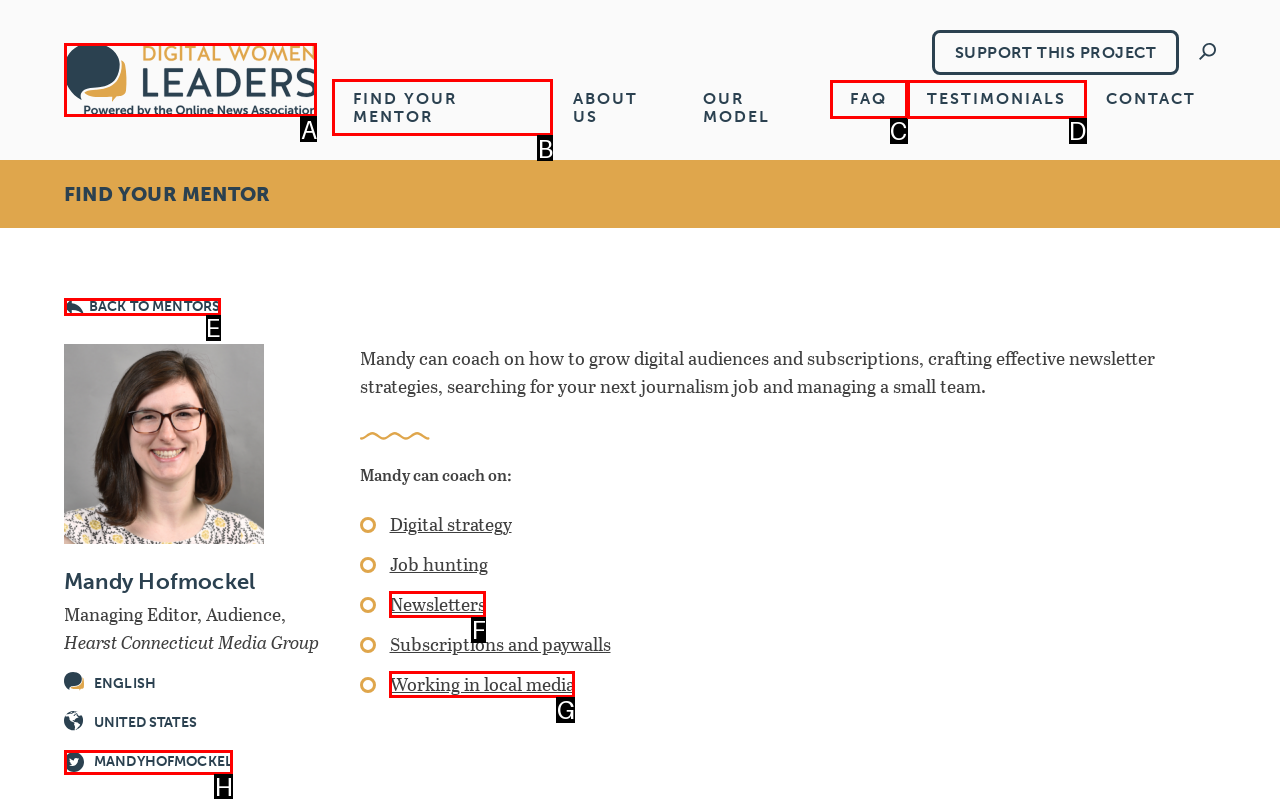Identify which lettered option completes the task: Find your mentor. Provide the letter of the correct choice.

B